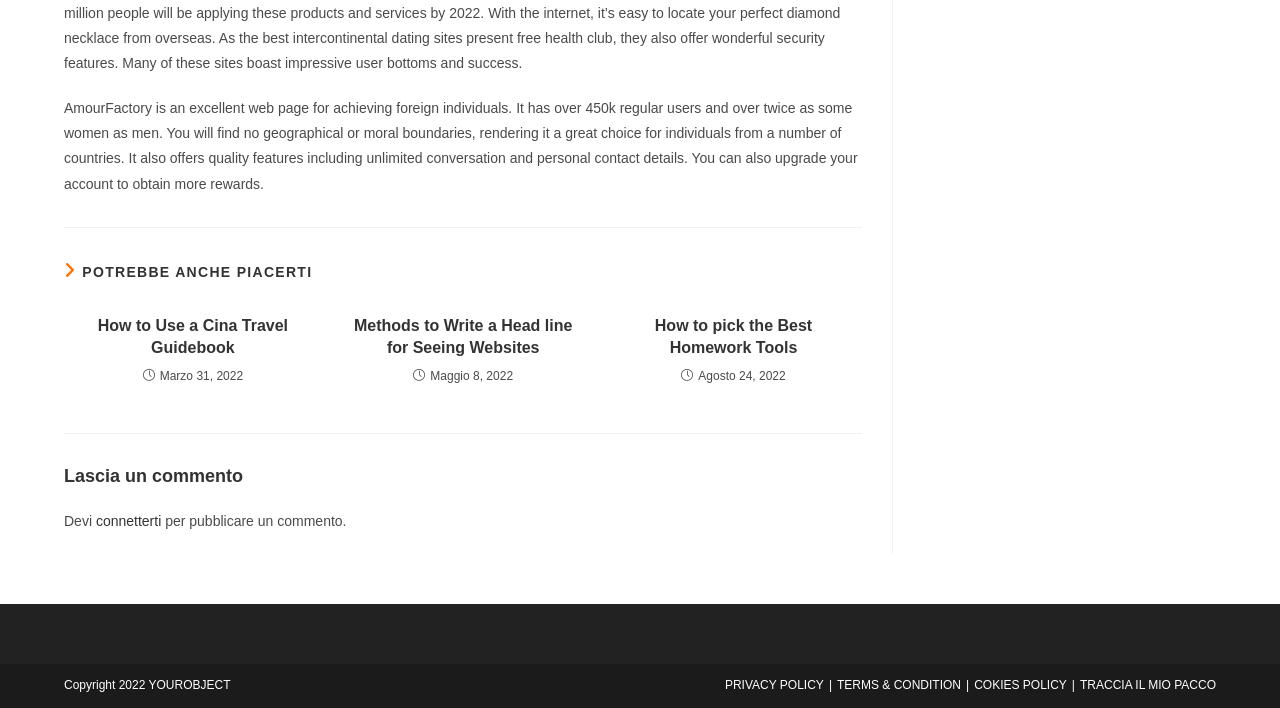Please identify the bounding box coordinates of the clickable area that will allow you to execute the instruction: "Click on 'Lascia un commento'".

[0.05, 0.655, 0.674, 0.691]